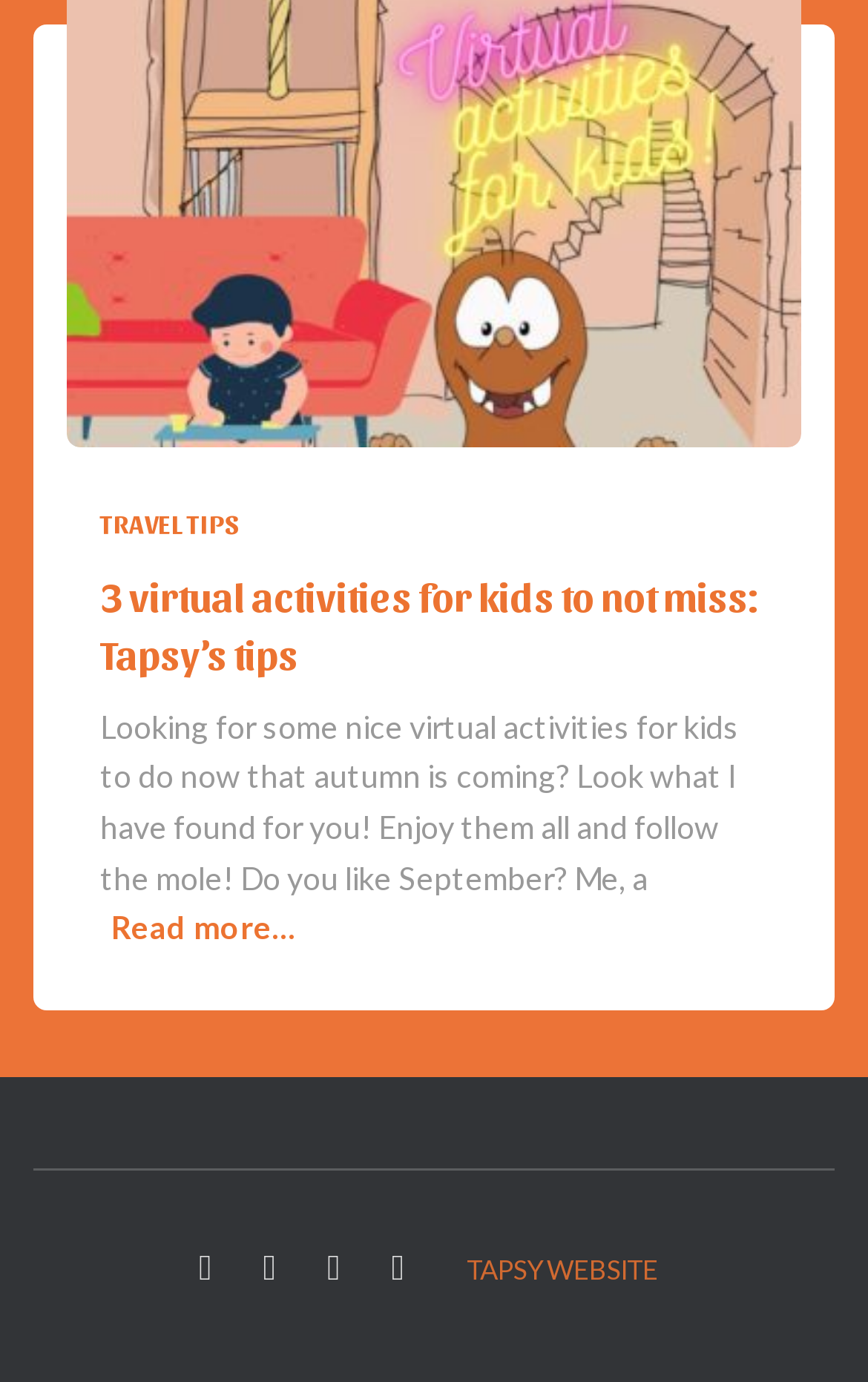Determine the bounding box coordinates for the clickable element required to fulfill the instruction: "Read more about virtual activities". Provide the coordinates as four float numbers between 0 and 1, i.e., [left, top, right, bottom].

[0.128, 0.654, 0.341, 0.691]